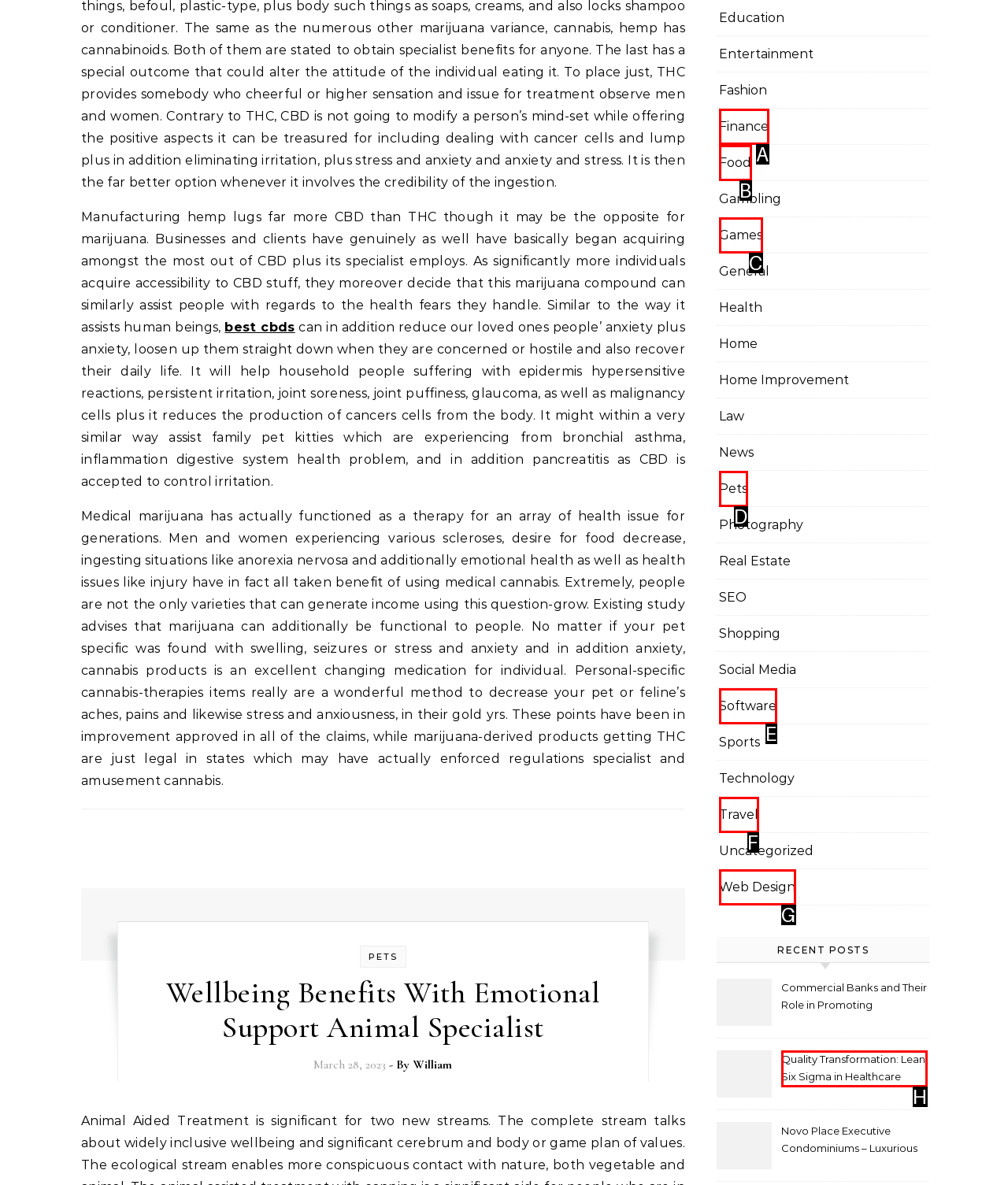Which lettered UI element aligns with this description: Web Design
Provide your answer using the letter from the available choices.

G